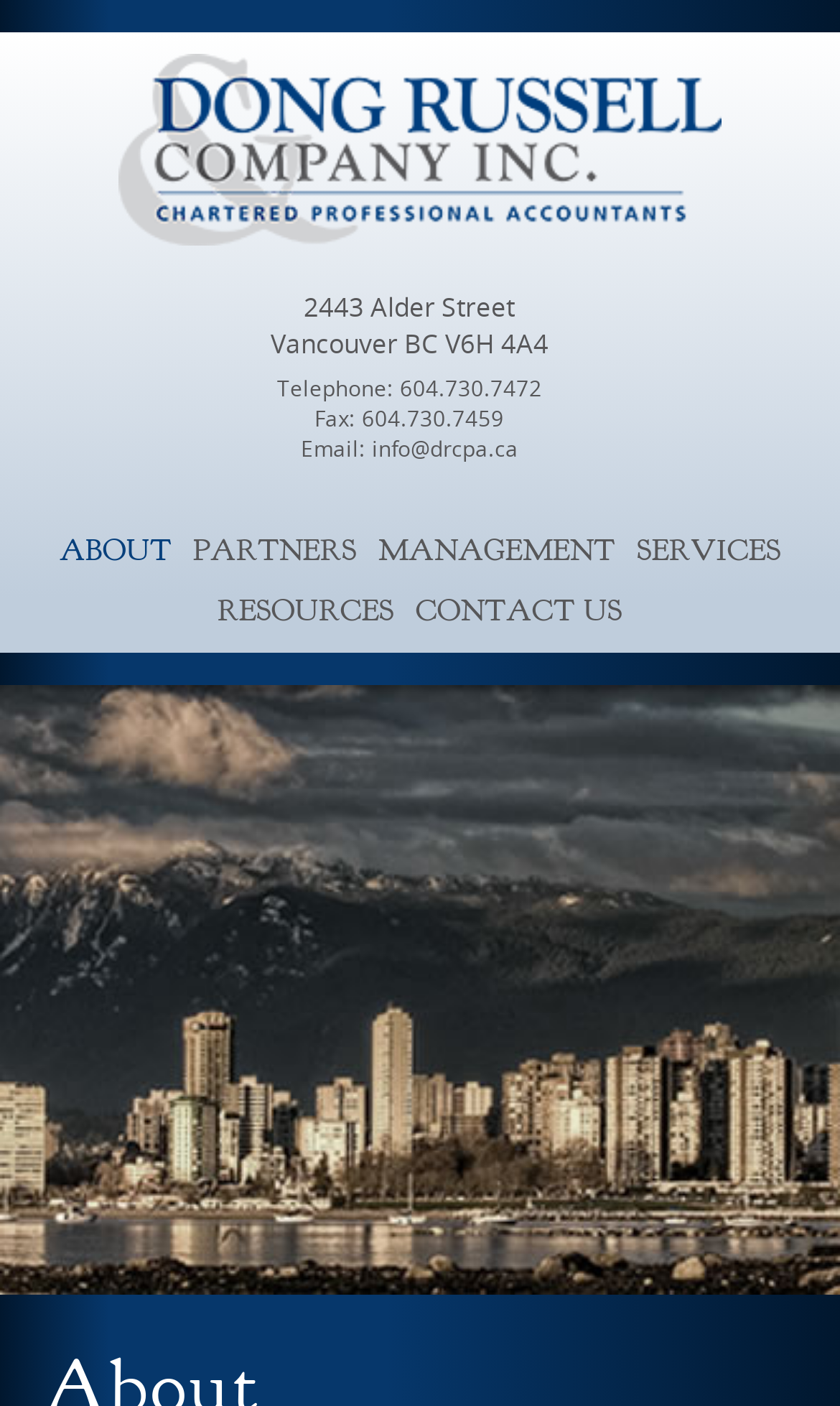Locate the bounding box coordinates of the element that needs to be clicked to carry out the instruction: "view the about page". The coordinates should be given as four float numbers ranging from 0 to 1, i.e., [left, top, right, bottom].

[0.071, 0.378, 0.204, 0.421]